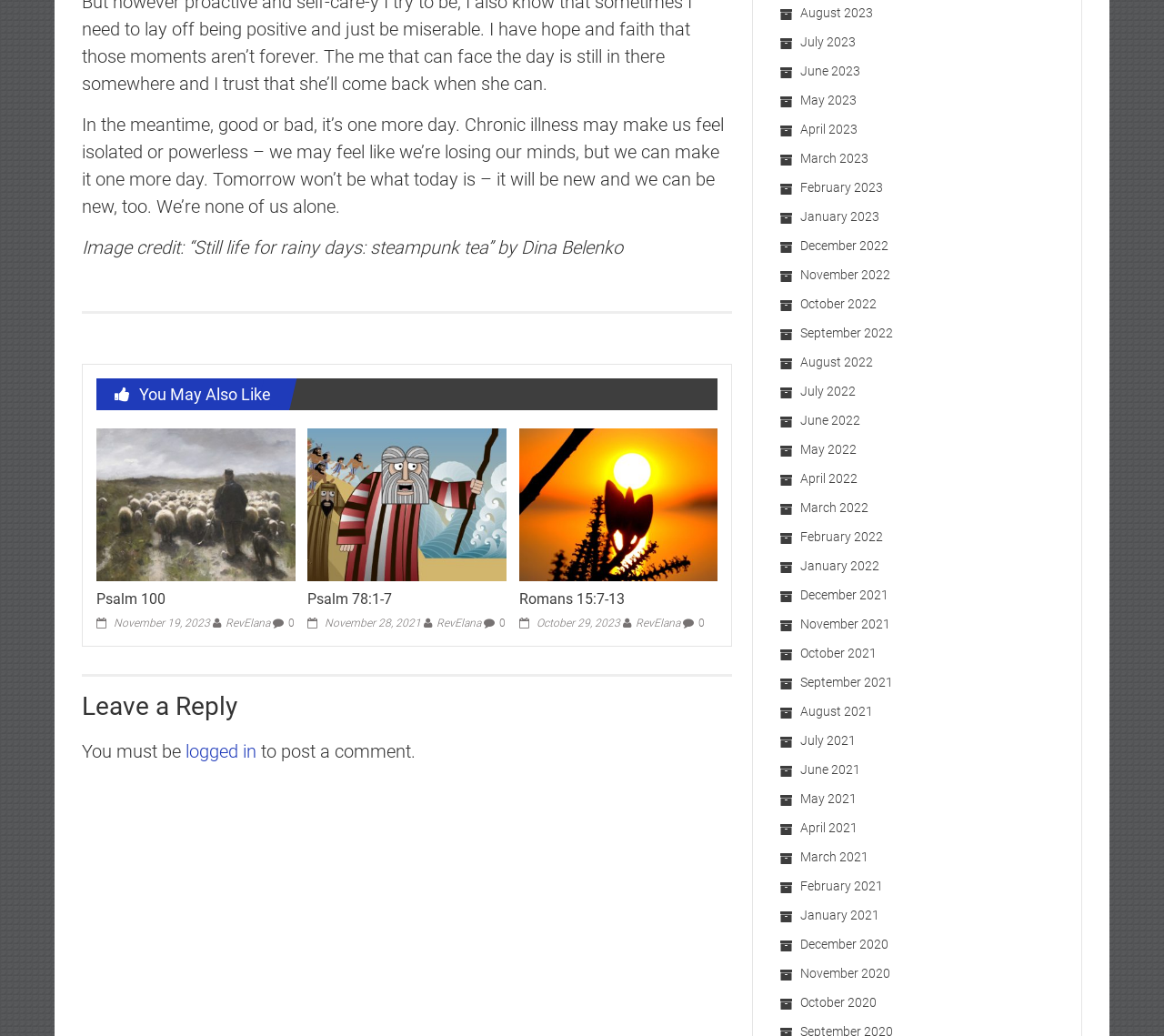Can you determine the bounding box coordinates of the area that needs to be clicked to fulfill the following instruction: "Click on 'Psalm 100'"?

[0.083, 0.479, 0.254, 0.493]